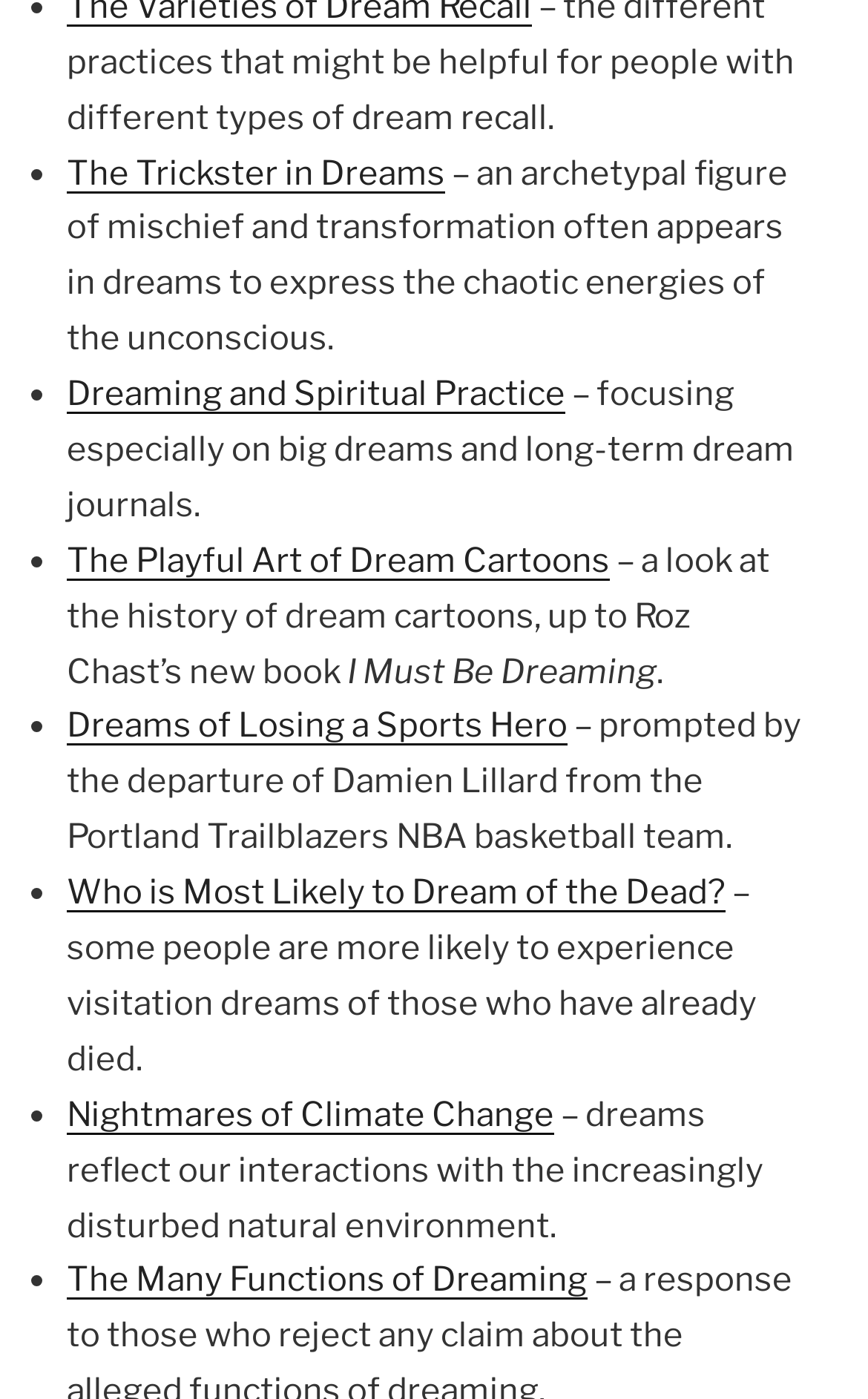Provide the bounding box coordinates for the UI element that is described as: "The Many Functions of Dreaming".

[0.077, 0.901, 0.677, 0.93]